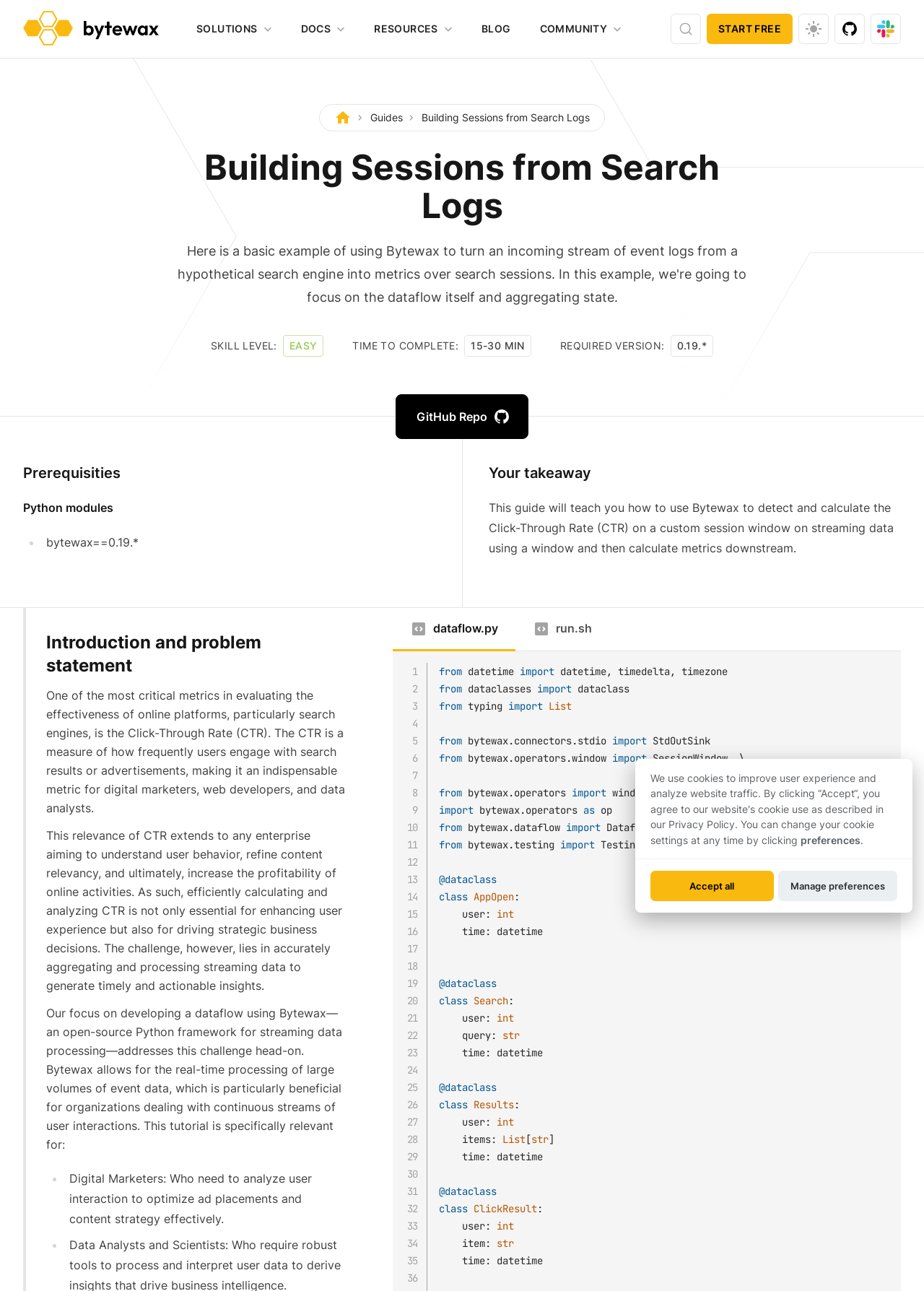Could you indicate the bounding box coordinates of the region to click in order to complete this instruction: "Click on the 'bytewax' link".

[0.025, 0.008, 0.172, 0.036]